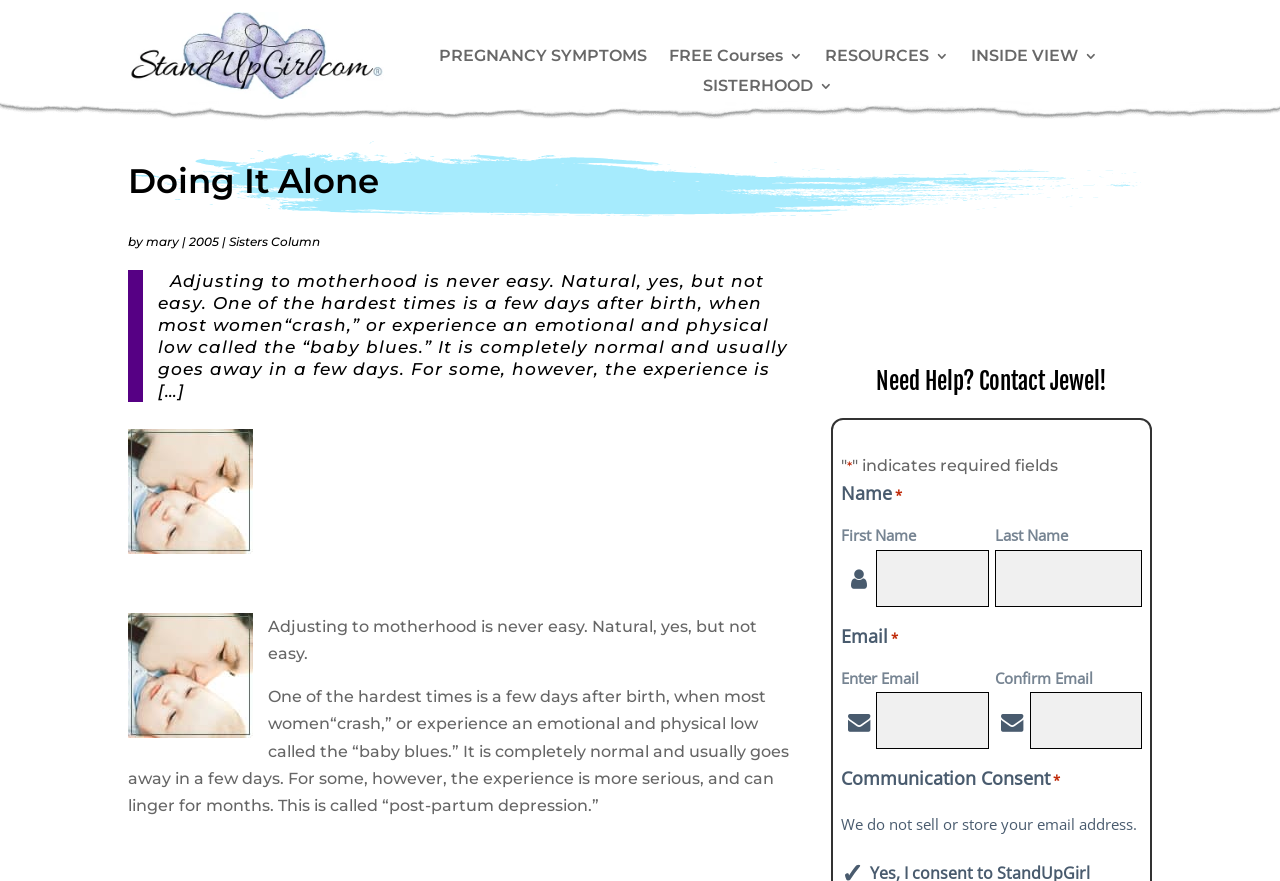What is the consent checkbox for?
Please provide a comprehensive answer based on the visual information in the image.

The checkbox is labeled '✓︎ Yes, I consent to StandUpGirl help communication via email. ✓︎' and is located below the email address fields, indicating that it is a consent checkbox for allowing StandUpGirl to communicate with users via email.